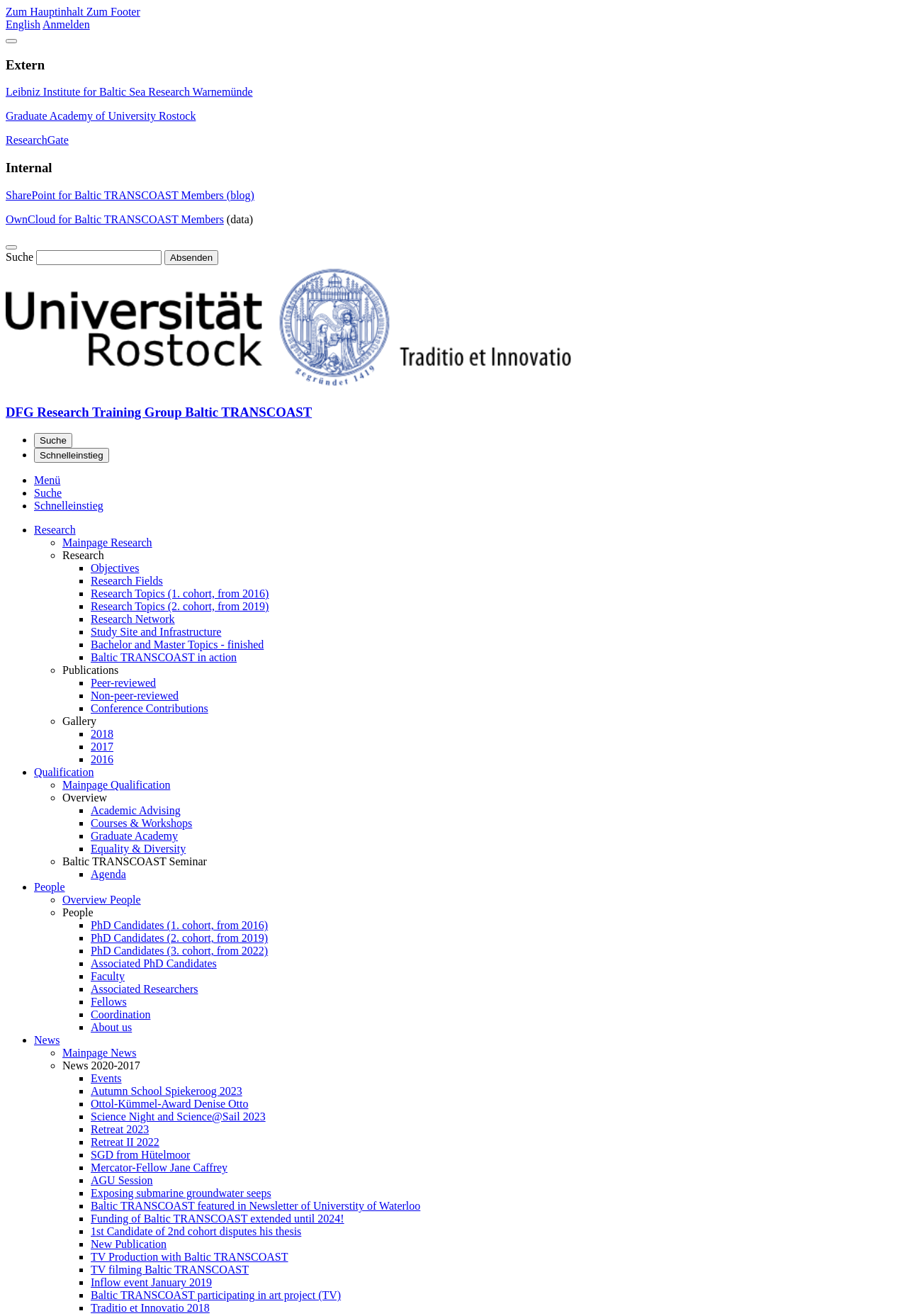Can you give a comprehensive explanation to the question given the content of the image?
What is the 'Research Network' page about?

The 'Research Network' page is listed under the 'Research' section, which implies that it is related to research collaborations or partnerships. The presence of this page suggests that the research training group is involved in collaborative research efforts.